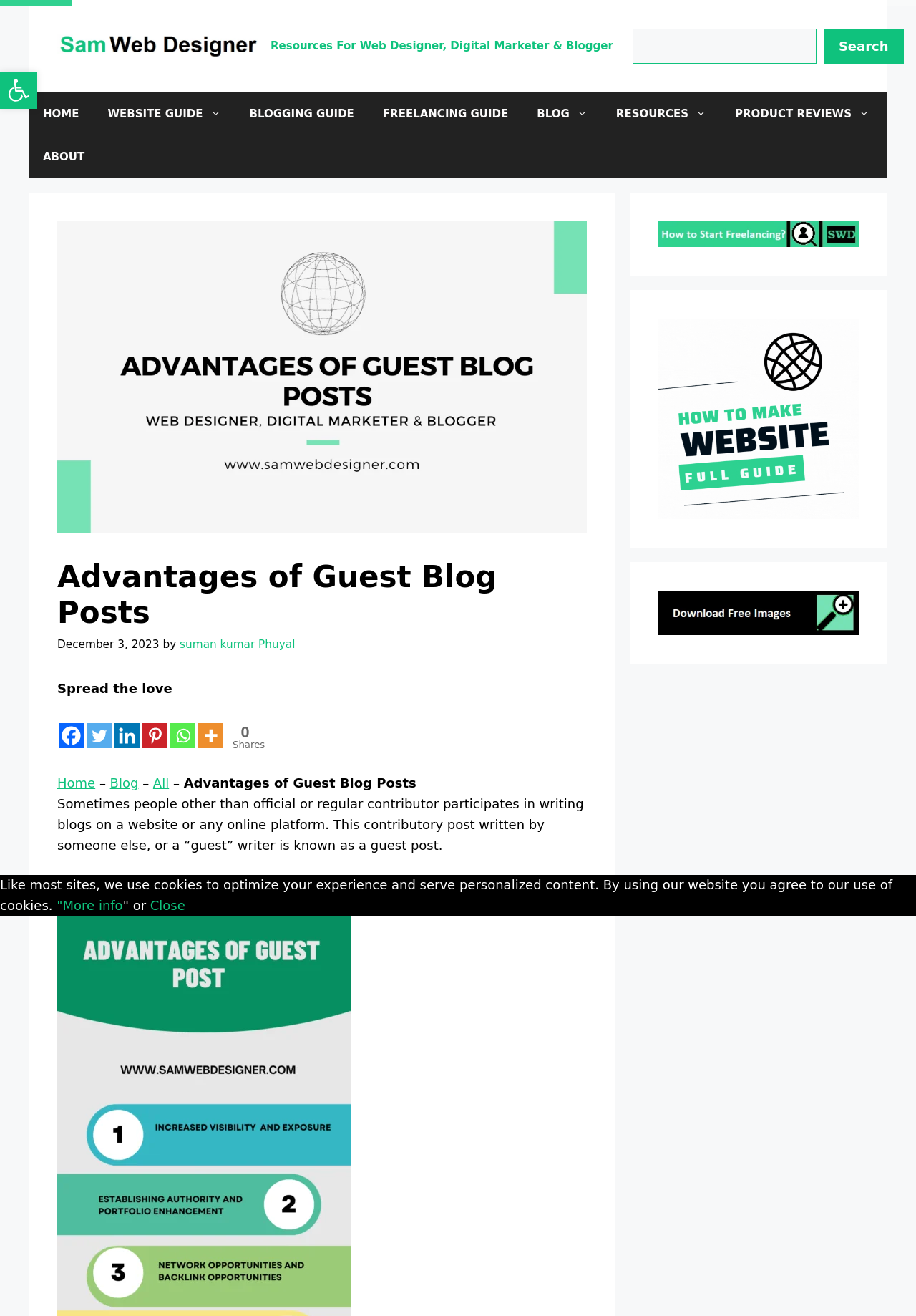Determine the bounding box coordinates (top-left x, top-left y, bottom-right x, bottom-right y) of the UI element described in the following text: Home

[0.062, 0.589, 0.104, 0.601]